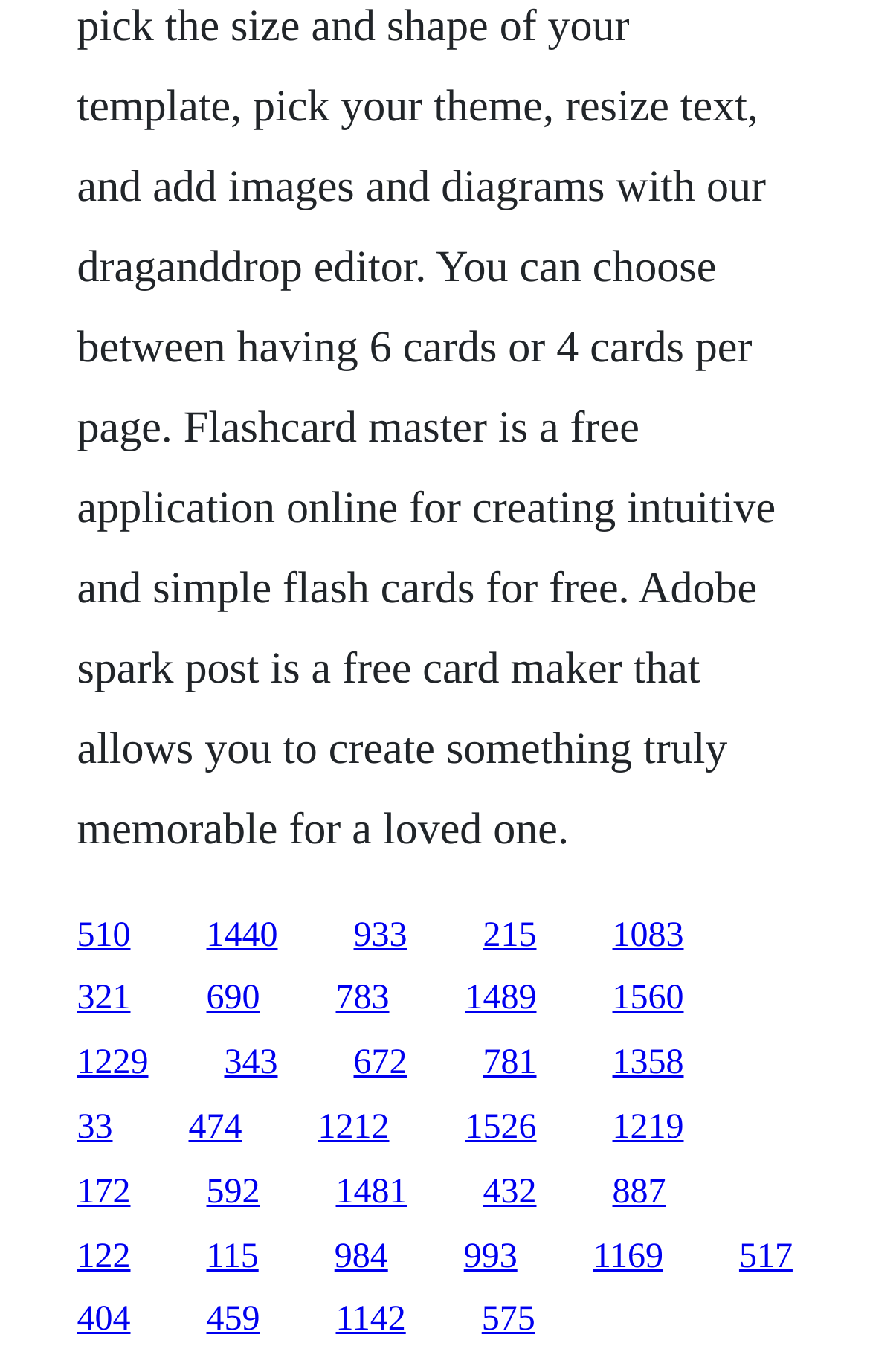What is the horizontal position of the link '933'?
Use the image to answer the question with a single word or phrase.

Middle